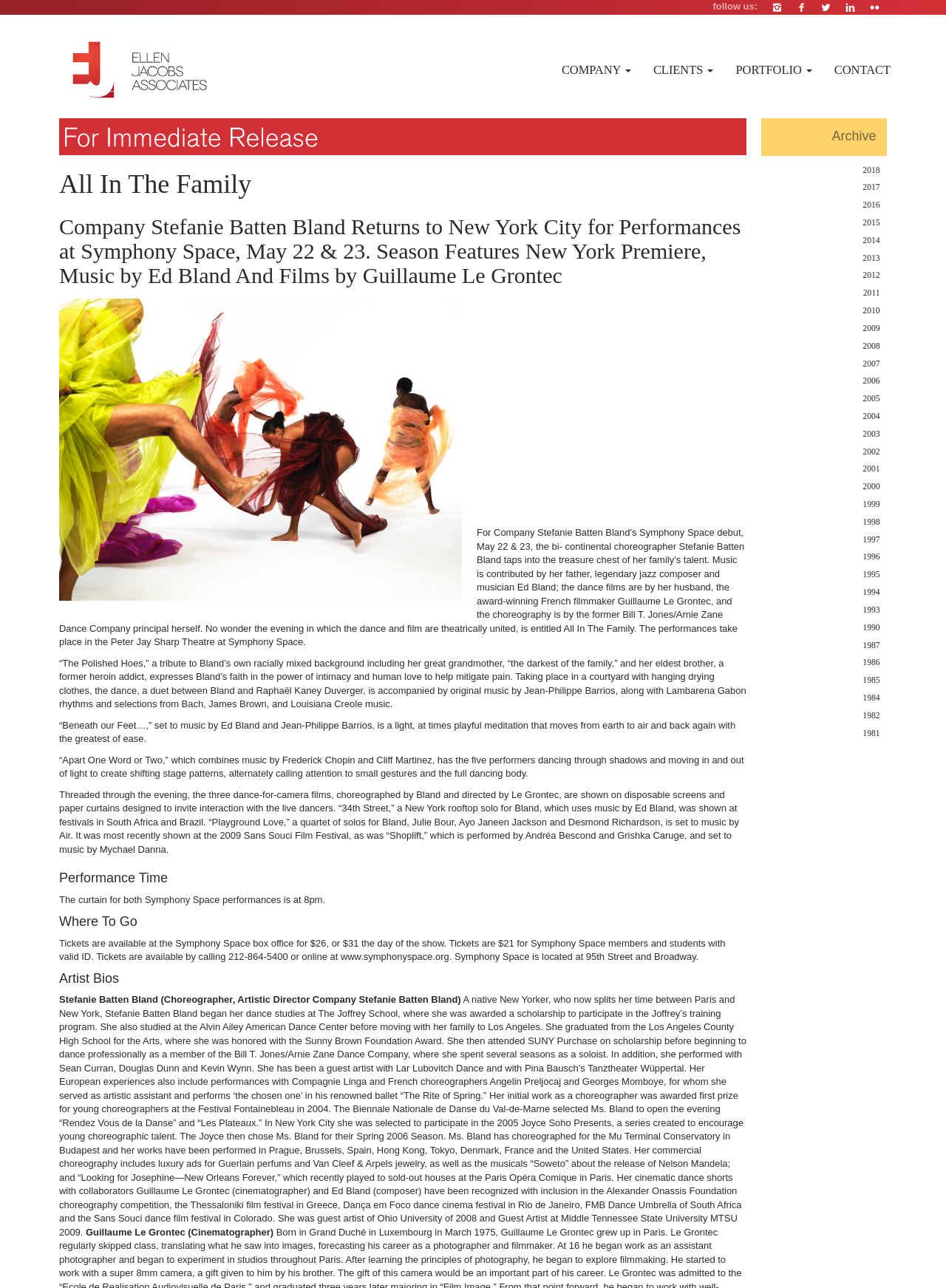Illustrate the webpage thoroughly, mentioning all important details.

This webpage is about Company Stefanie Batten Bland's upcoming performance at Symphony Space on May 22 and 23. The top section of the page features a row of social media links, followed by a navigation menu with links to "COMPANY", "CLIENTS", "PORTFOLIO", and "CONTACT". 

Below the navigation menu, there is a large image with the text "For Immediate Release" and a heading that reads "All In The Family". This is followed by a longer heading that describes the performance, including the fact that it will feature a New York premiere, music by Ed Bland, and films by Guillaume Le Grontec. 

There is a large image of Company Stefanie Batten Bland, and below that, a block of text that provides more details about the performance, including the fact that it will feature three dance pieces, each with its own unique theme and music. The text also mentions that the performance will include dance-for-camera films, which will be shown on disposable screens and paper curtains designed to invite interaction with the live dancers.

Further down the page, there are sections for "Performance Time", "Where To Go", and "Artist Bios". The "Performance Time" section simply states that the curtain will rise at 8pm for both performances. The "Where To Go" section provides information about ticket prices and availability, as well as the location of Symphony Space. The "Artist Bios" section features a lengthy biography of Stefanie Batten Bland, including her background, training, and experience as a dancer and choreographer. There is also a shorter biography of Guillaume Le Grontec, the cinematographer.

Finally, there is a complementary section on the right side of the page, which features an "Archive" section with links to years ranging from 1990 to 2018.